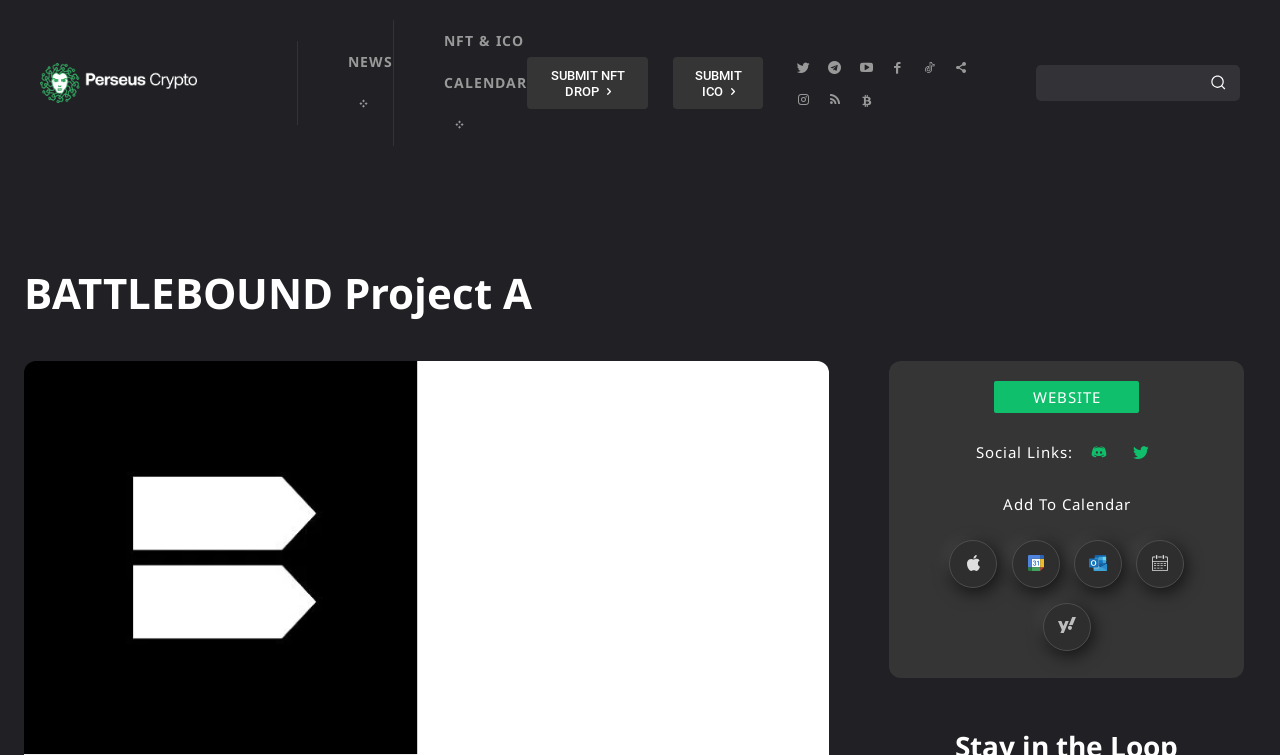What is the purpose of the search bar? Based on the screenshot, please respond with a single word or phrase.

To search